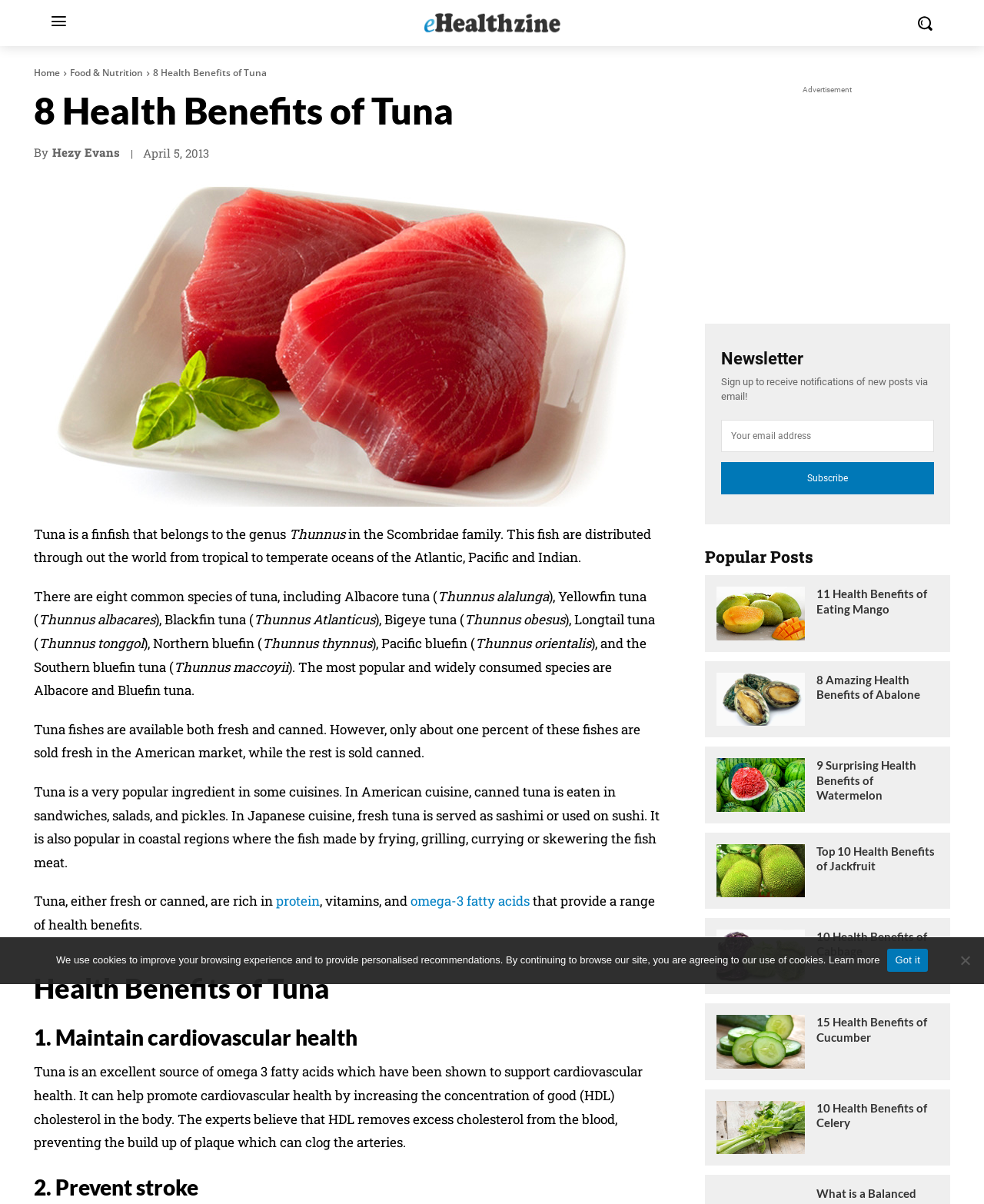Analyze the image and deliver a detailed answer to the question: What is the benefit of omega-3 fatty acids in tuna?

The answer can be found by reading the text content of the webpage, specifically the section that mentions 'Tuna is an excellent source of omega 3 fatty acids which have been shown to support cardiovascular health'.